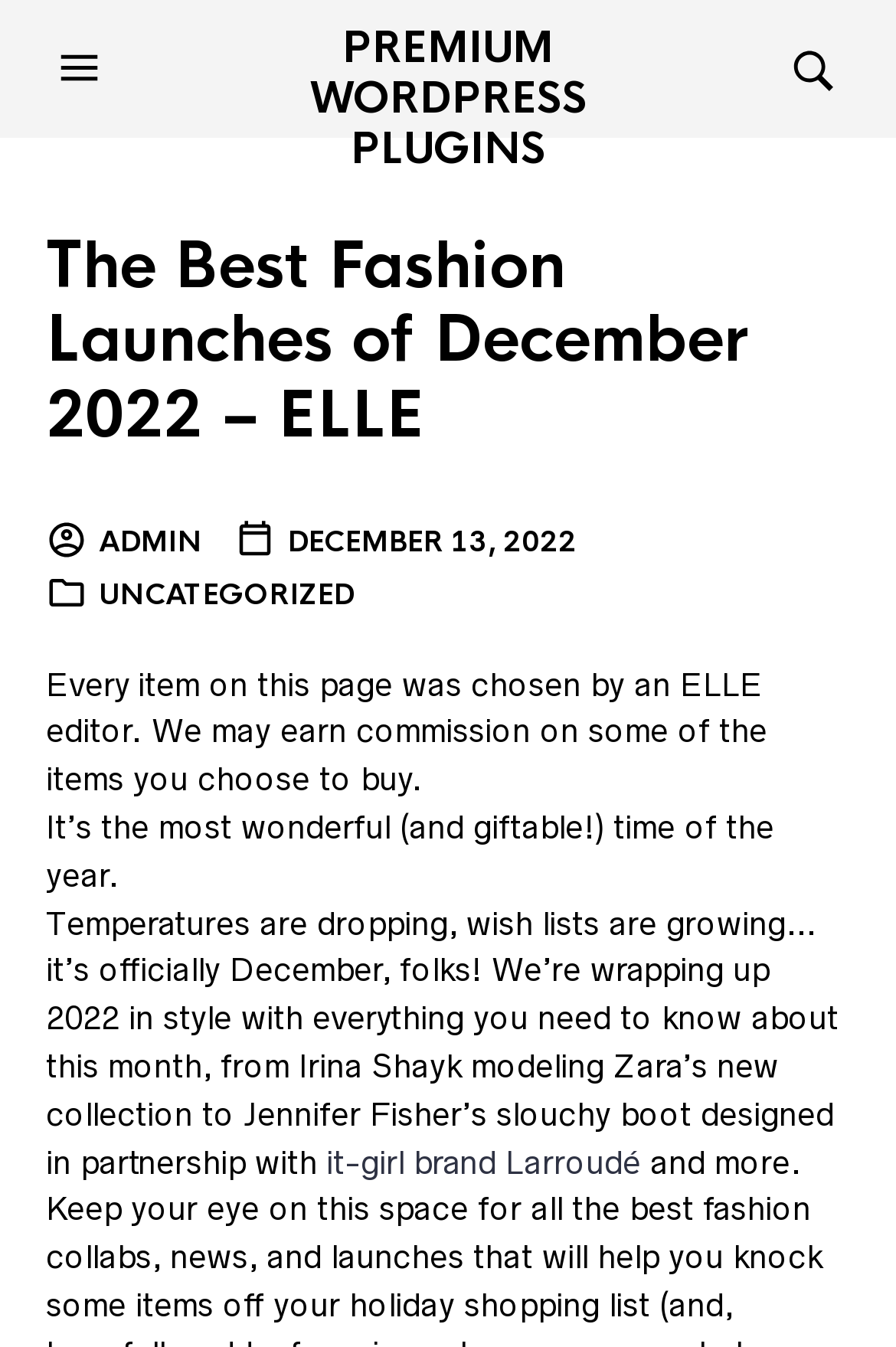Respond concisely with one word or phrase to the following query:
What is the tone of the webpage?

Informative and festive